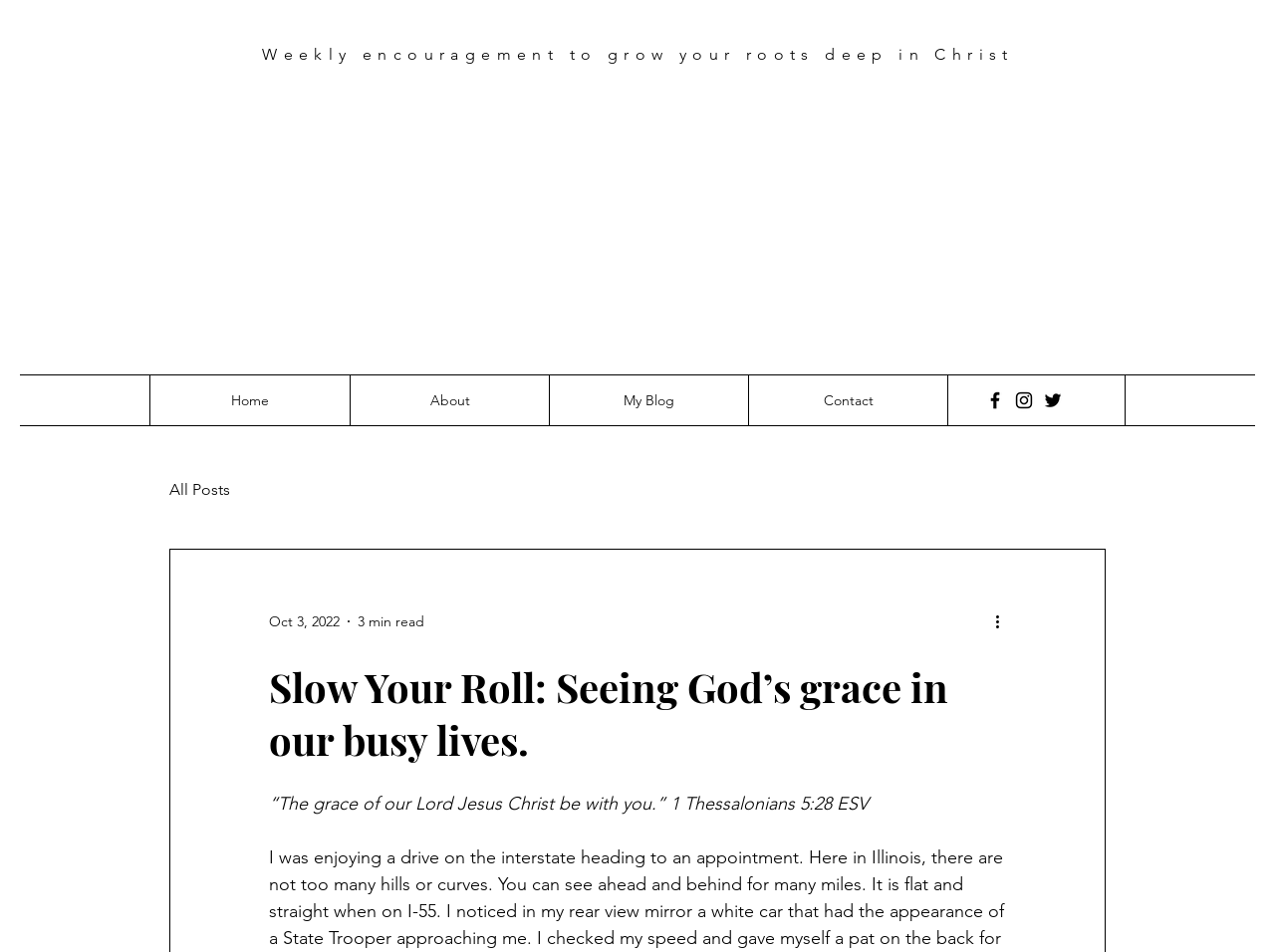What is the Bible verse mentioned in the blog post?
Using the information from the image, give a concise answer in one word or a short phrase.

1 Thessalonians 5:28 ESV